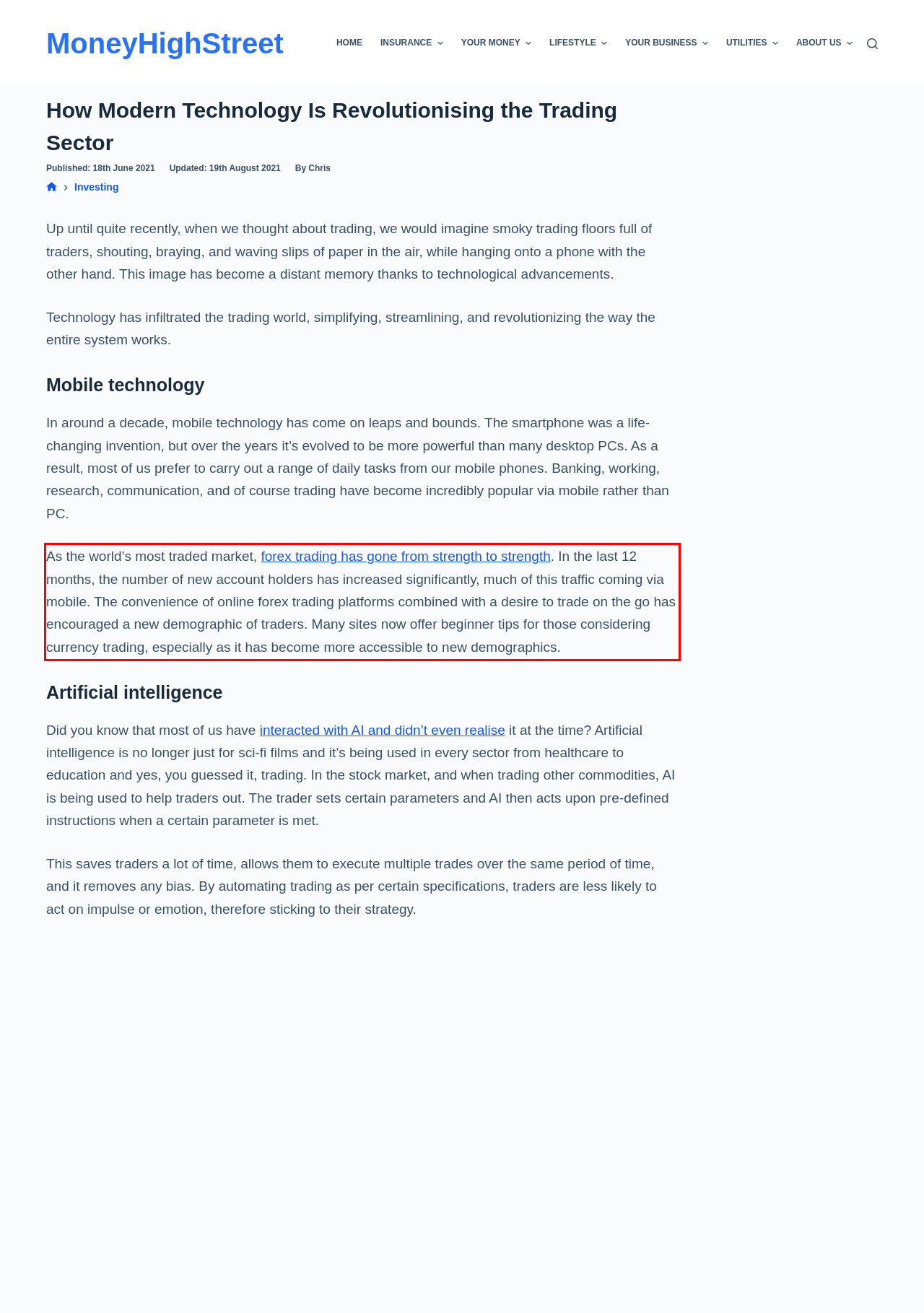Please examine the webpage screenshot and extract the text within the red bounding box using OCR.

As the world’s most traded market, forex trading has gone from strength to strength. In the last 12 months, the number of new account holders has increased significantly, much of this traffic coming via mobile. The convenience of online forex trading platforms combined with a desire to trade on the go has encouraged a new demographic of traders. Many sites now offer beginner tips for those considering currency trading, especially as it has become more accessible to new demographics.